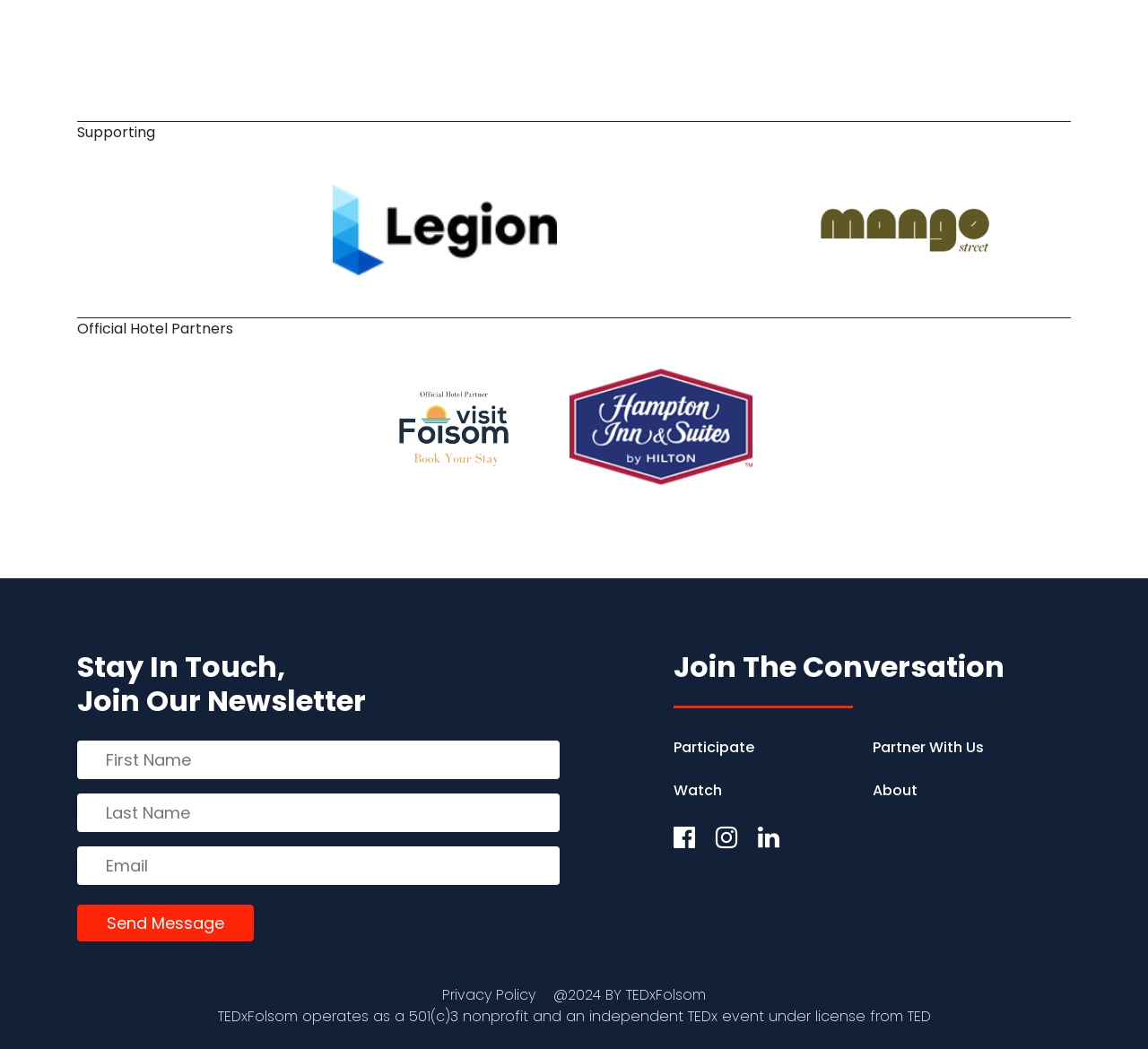Determine the bounding box coordinates for the clickable element to execute this instruction: "Enter your first name". Provide the coordinates as four float numbers between 0 and 1, i.e., [left, top, right, bottom].

[0.067, 0.706, 0.488, 0.742]